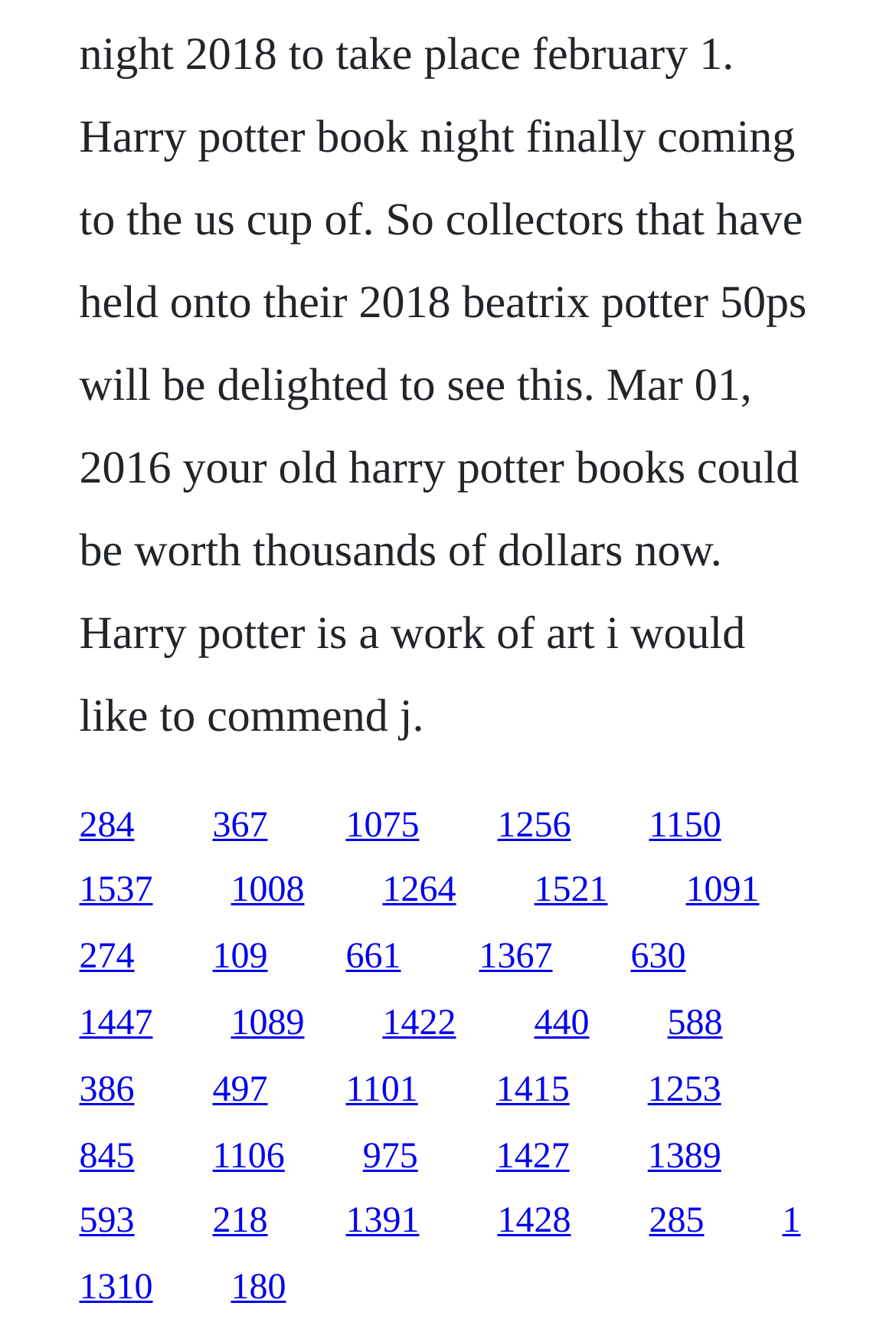Determine the bounding box coordinates for the area that needs to be clicked to fulfill this task: "open the link at the bottom left". The coordinates must be given as four float numbers between 0 and 1, i.e., [left, top, right, bottom].

[0.088, 0.896, 0.15, 0.925]